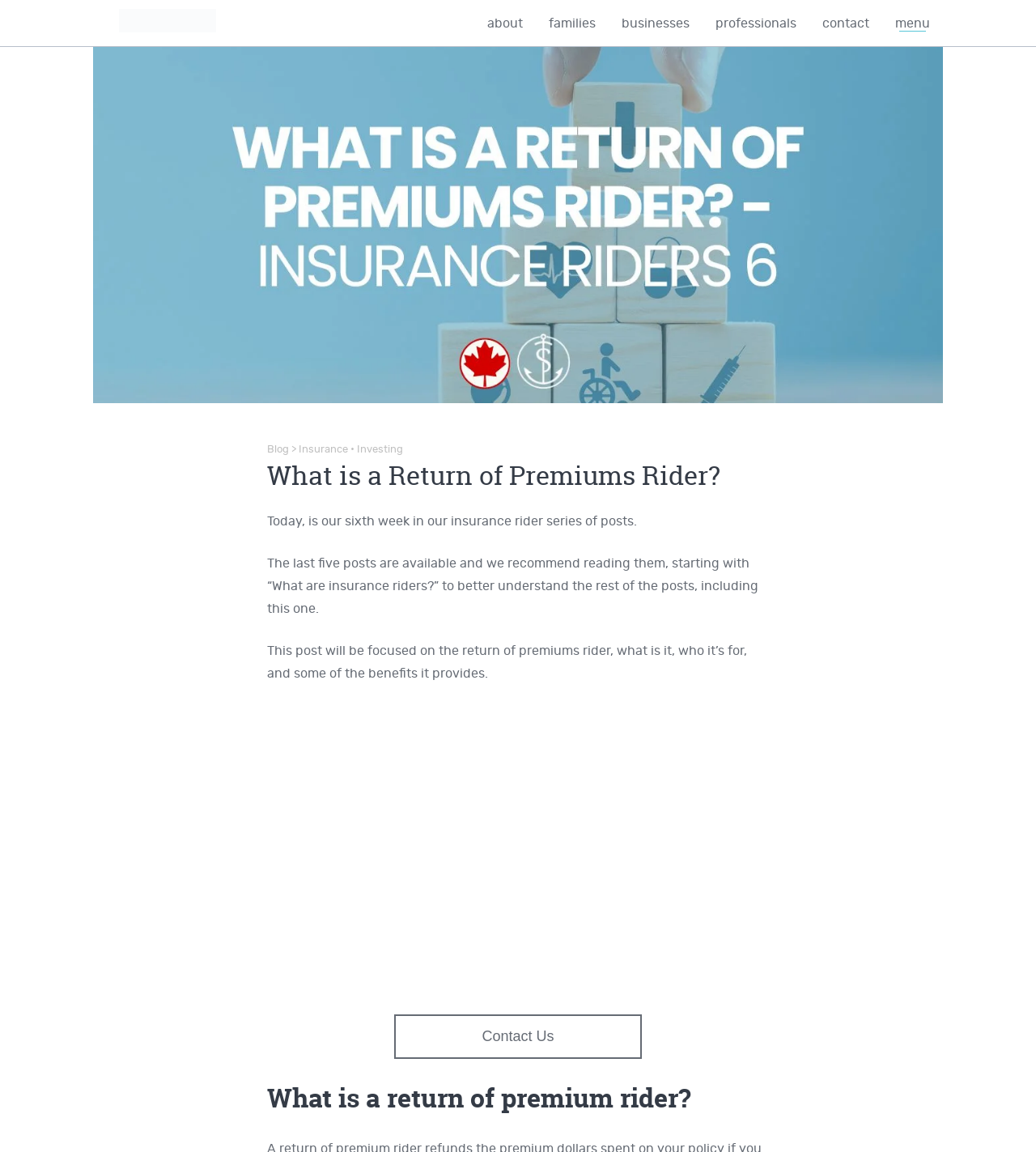What is the name of the company?
Answer the question with a detailed explanation, including all necessary information.

I found the answer by looking at the top-left corner of the webpage, where I saw a heading element with the text 'Safe Pacific Financial Inc.'.